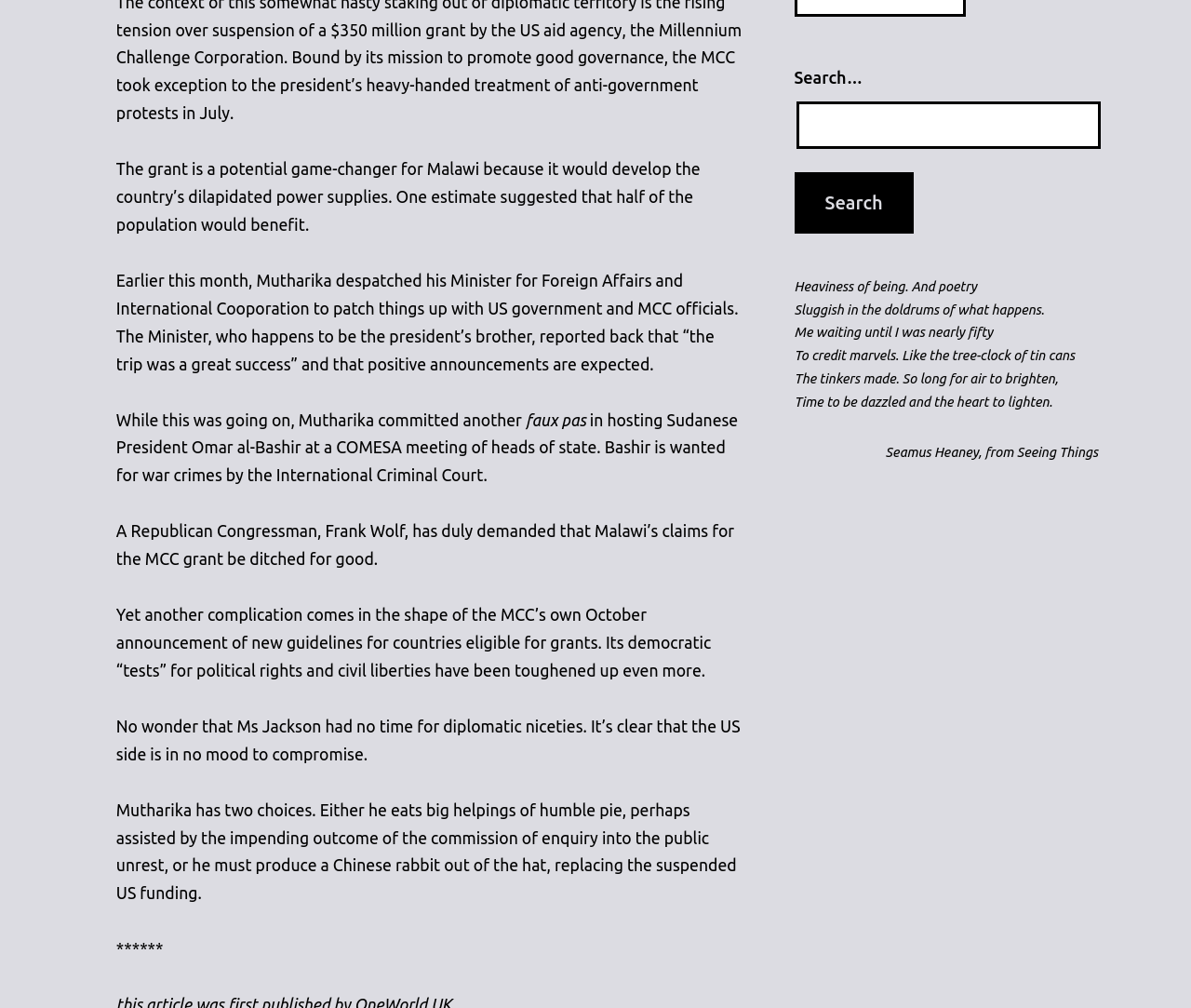Predict the bounding box of the UI element based on the description: "parent_node: Search… name="s"". The coordinates should be four float numbers between 0 and 1, formatted as [left, top, right, bottom].

[0.668, 0.101, 0.924, 0.148]